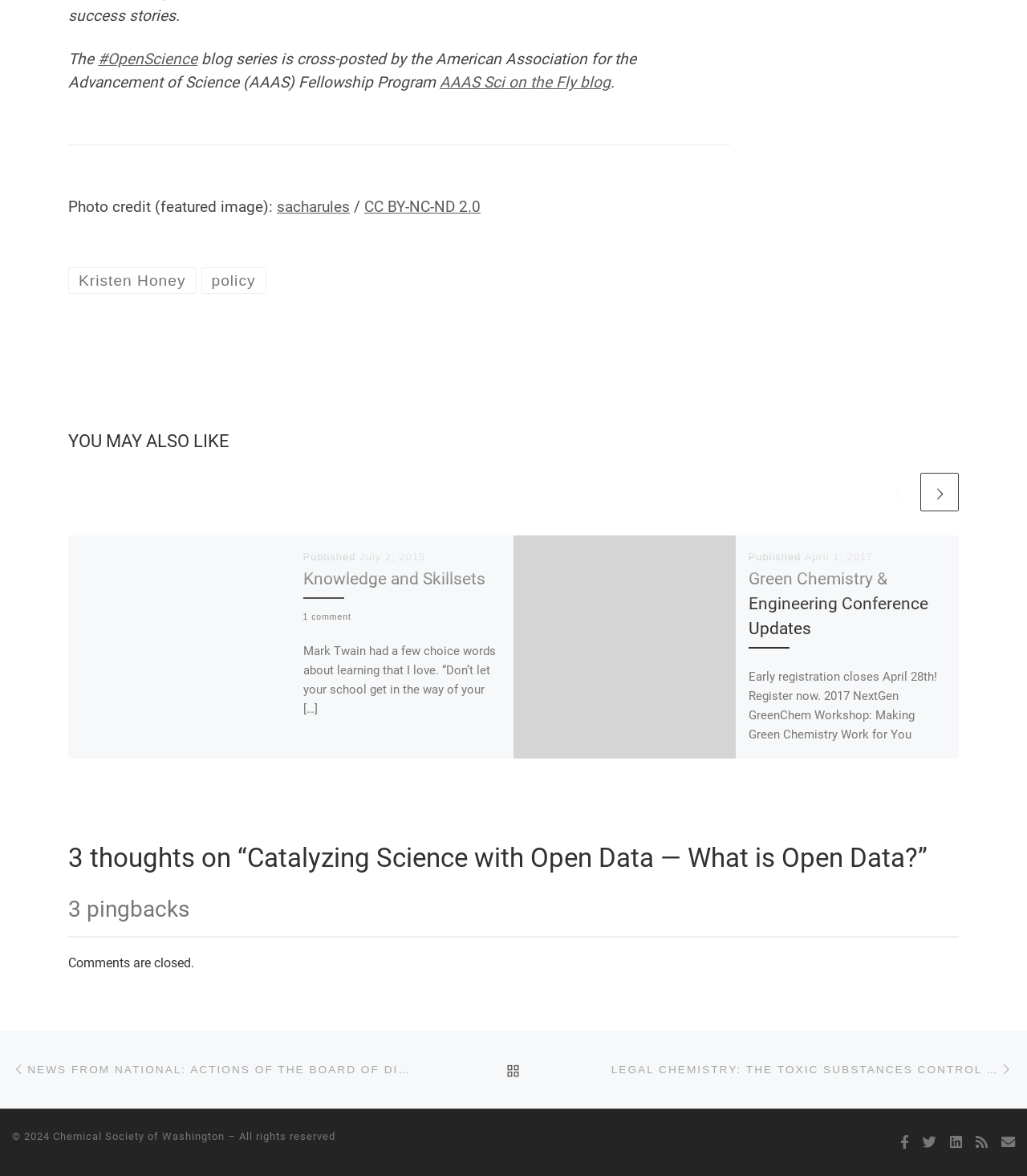Please identify the coordinates of the bounding box for the clickable region that will accomplish this instruction: "Subscribe to the rss feed".

[0.95, 0.962, 0.962, 0.981]